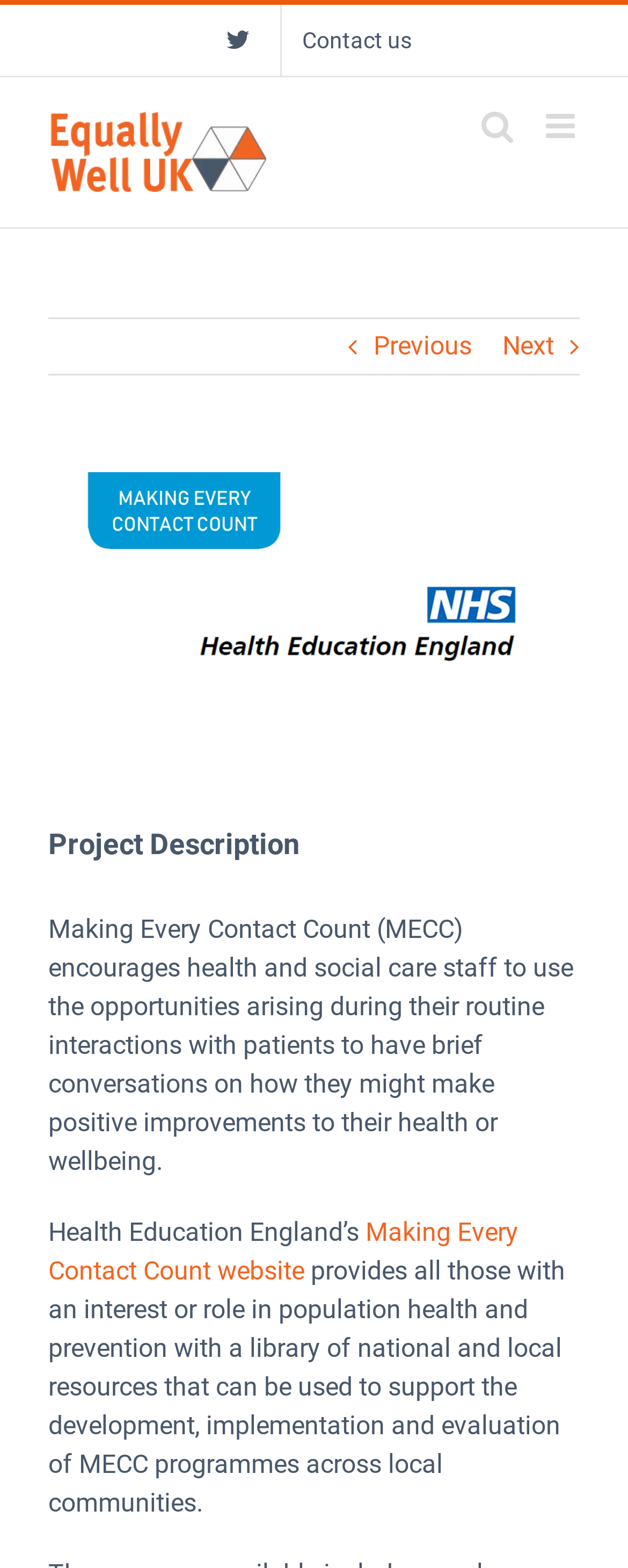Please specify the bounding box coordinates of the region to click in order to perform the following instruction: "Click the 'Contact us' link".

[0.447, 0.003, 0.688, 0.048]